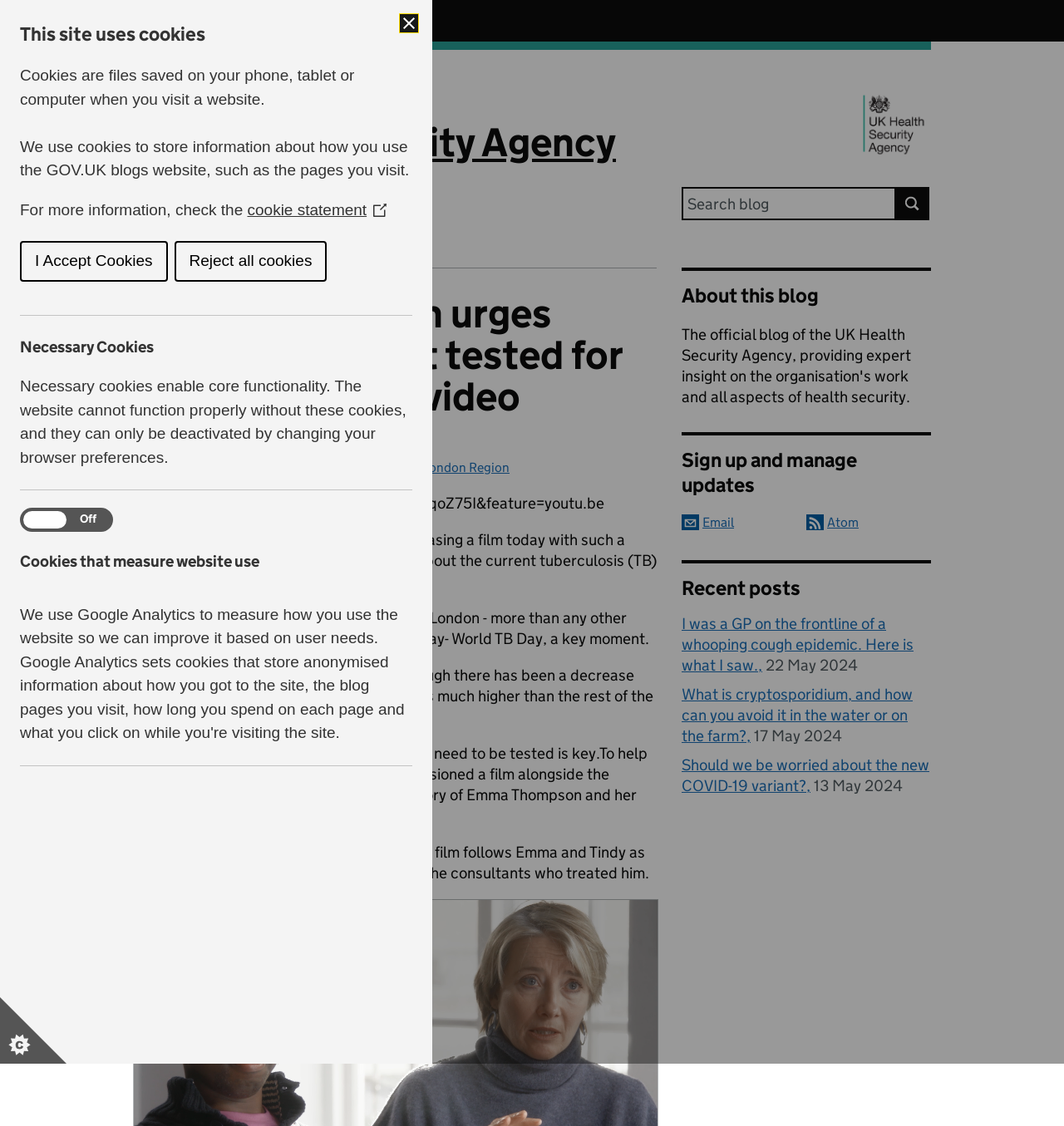Write an extensive caption that covers every aspect of the webpage.

The webpage is the official blog of the UK Health Security Agency, featuring expert insights on health security. At the top, there is a dialog box informing users about the website's use of cookies, with options to save and close, accept, or reject cookies. Below this, there is a button to set cookie preferences.

The main content area is divided into two sections. On the left, there is a banner with the blog's name, "UK Health Security Agency," and a description list with links to the organization's website. Below this, there is a search bar with a search button.

On the right, there is a header section with a heading that reads "Emma Thompson urges Londoners to get tested for TB – Making the video." This is followed by a series of paragraphs discussing the importance of raising awareness about tuberculosis (TB) in London, where there were 2,572 reported cases in 2014. The article mentions a film featuring Emma Thompson and her son Tindy Agaba, who was diagnosed with TB in 2011.

Below the article, there are several links to related content, including "About this blog," "Sign up and manage updates," and "Recent posts." The recent posts section lists three articles with their titles and publication dates.

There are also several images on the page, including the GOV.UK logo, an image of the UK Health Security Agency, and a YouTube video link.